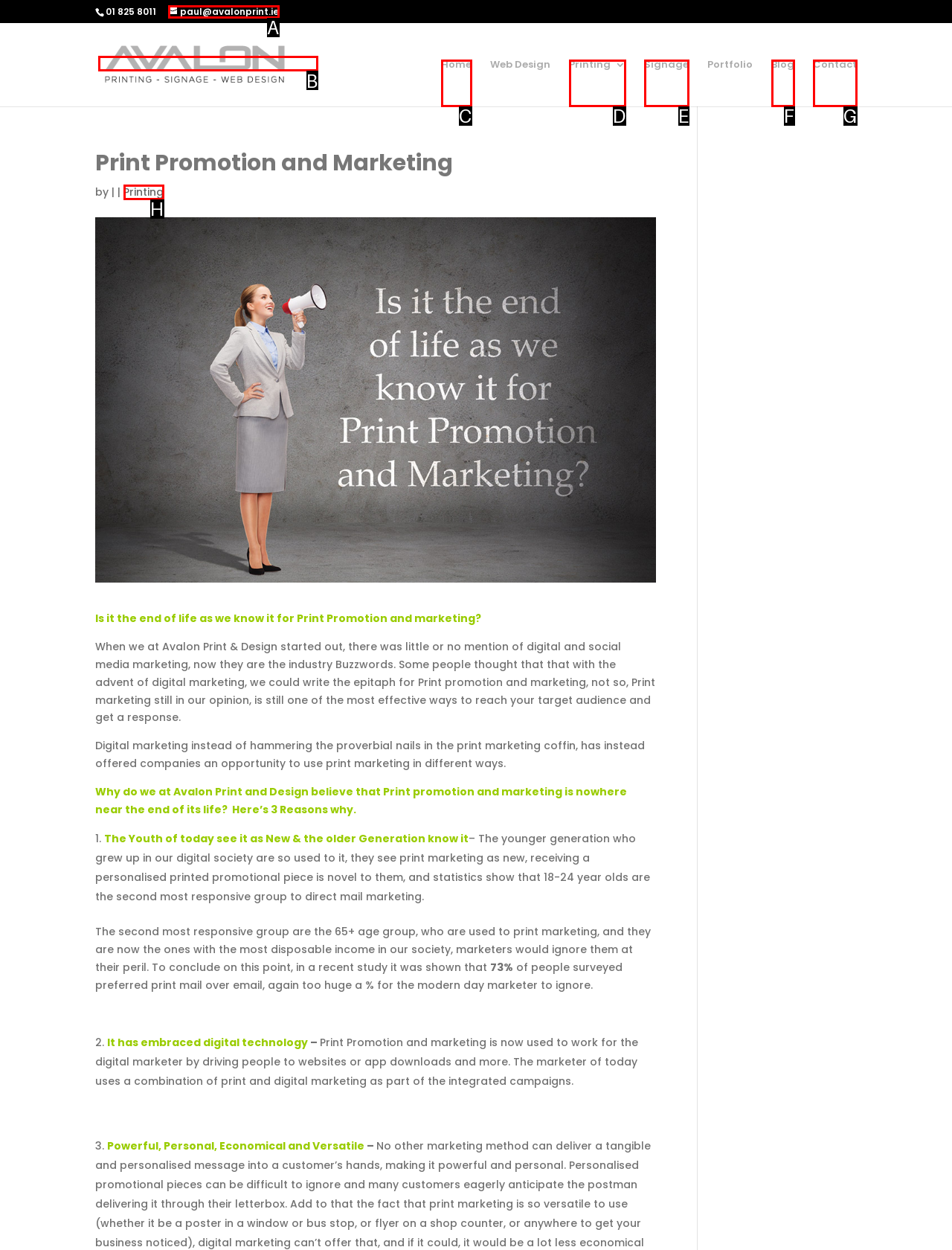Find the option that best fits the description: Home. Answer with the letter of the option.

C